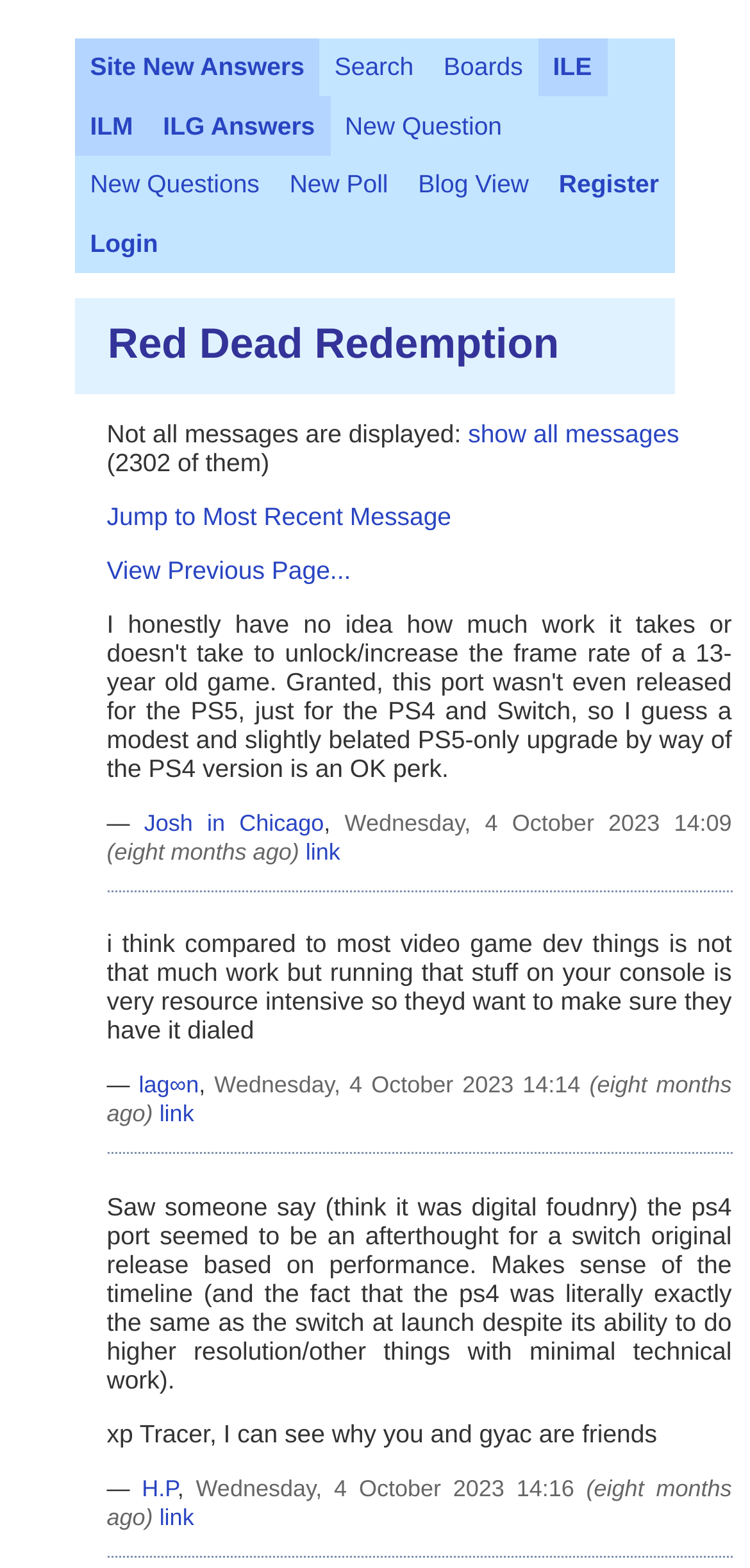Write an exhaustive caption that covers the webpage's main aspects.

The webpage is about Red Dead Redemption, a video game. At the top, there are several links, including "Site New Answers", "Search", "Boards", "ILE", and "ILM", which are aligned horizontally and take up about half of the screen width. Below these links, there are more links, including "ILG Answers", "New Question", "New Questions", "New Poll", "Blog View", "Register", and "Login", which are also aligned horizontally and take up about two-thirds of the screen width.

The main content of the webpage is a discussion forum, where users can post messages and respond to each other. The forum has a heading "Red Dead Redemption" at the top, which is centered on the screen. Below the heading, there is a message that says "Not all messages are displayed:" followed by a link "show all messages". There is also a text that says "(2302 of them)".

The forum posts are listed below, each with a username, a timestamp, and the post content. The usernames are links, and the timestamps are in the format "Wednesday, 4 October 2023 14:09" followed by a text that says "(eight months ago)". There are several posts on the page, each with a similar format. Some posts have links within the text.

The posts are arranged vertically, with each post taking up about one-quarter to one-third of the screen height. The text within each post is wrapped to the next line, and the posts are separated by a small gap. There are no images on the page.